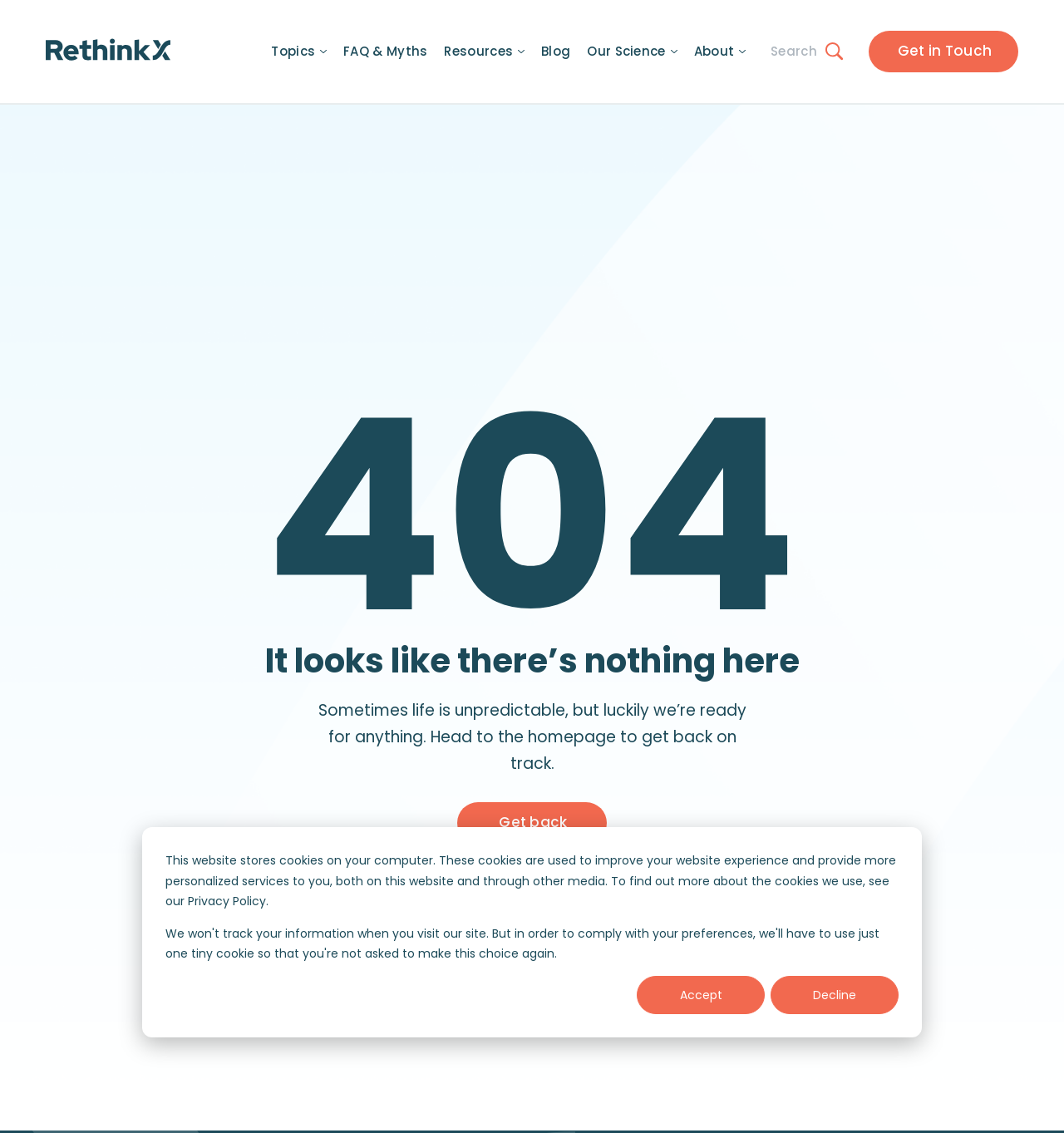Please identify the bounding box coordinates of the element I need to click to follow this instruction: "Read the 'FAQ & Myths' page".

[0.323, 0.037, 0.402, 0.054]